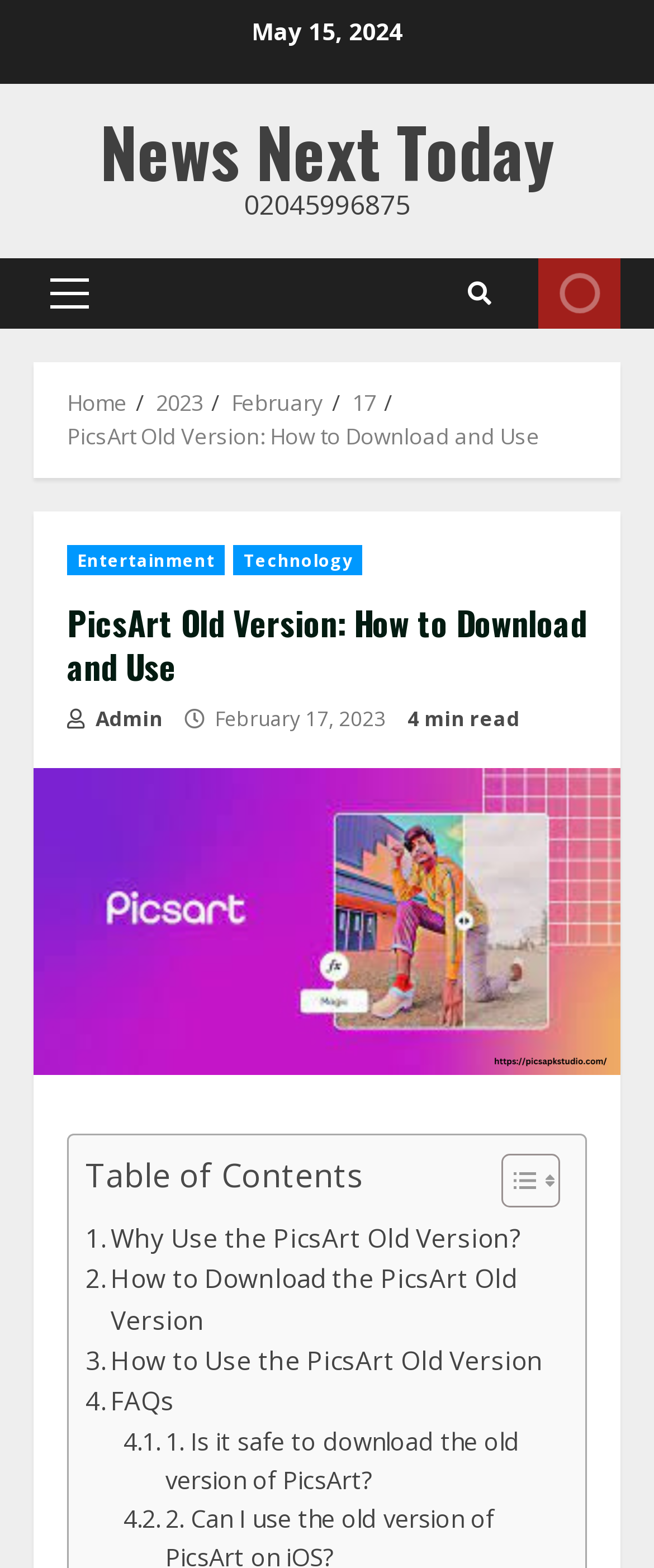How many categories are listed in the header?
Could you answer the question with a detailed and thorough explanation?

In the header section, there are two categories listed: 'Entertainment' and 'Technology'. These categories are links that can be clicked to navigate to different sections of the website.